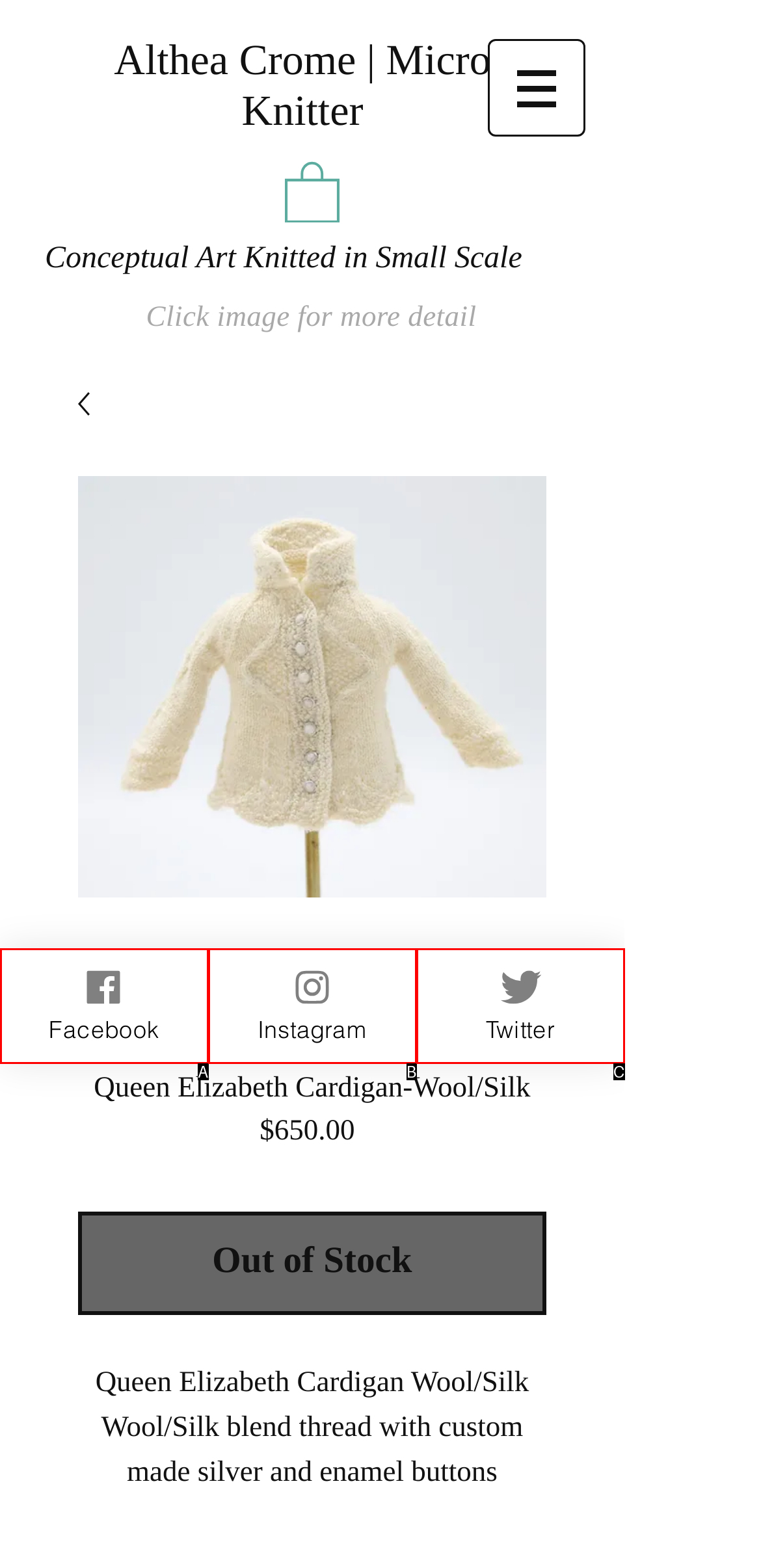Determine which option aligns with the description: Instagram. Provide the letter of the chosen option directly.

B